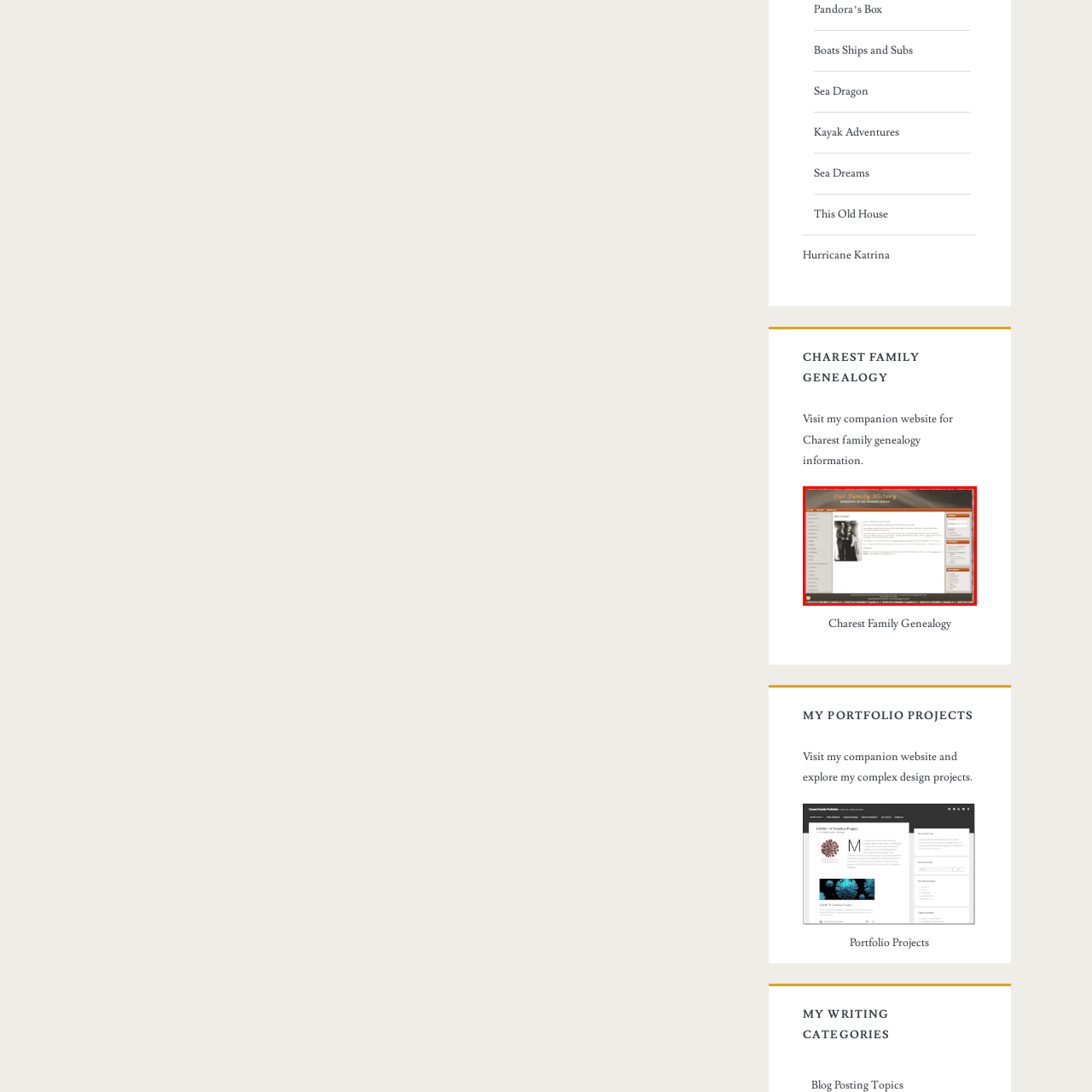Provide a detailed narrative of the image inside the red-bordered section.

The image featured on the "Charest Family History" webpage presents a nostalgic black-and-white photograph, capturing a moment from the past, likely depicting a couple or family members. This image is positioned prominently within the section dedicated to the Charest family's genealogy, enhancing the personal touch of the family's history. Surrounding text likely provides context or narratives that delve into the family's lineage and heritage, reinforcing a sense of connection to the past. The overall design of the webpage combines warm earth tones with a structured layout, making the content inviting and easy to navigate for visitors interested in exploring family ancestry.